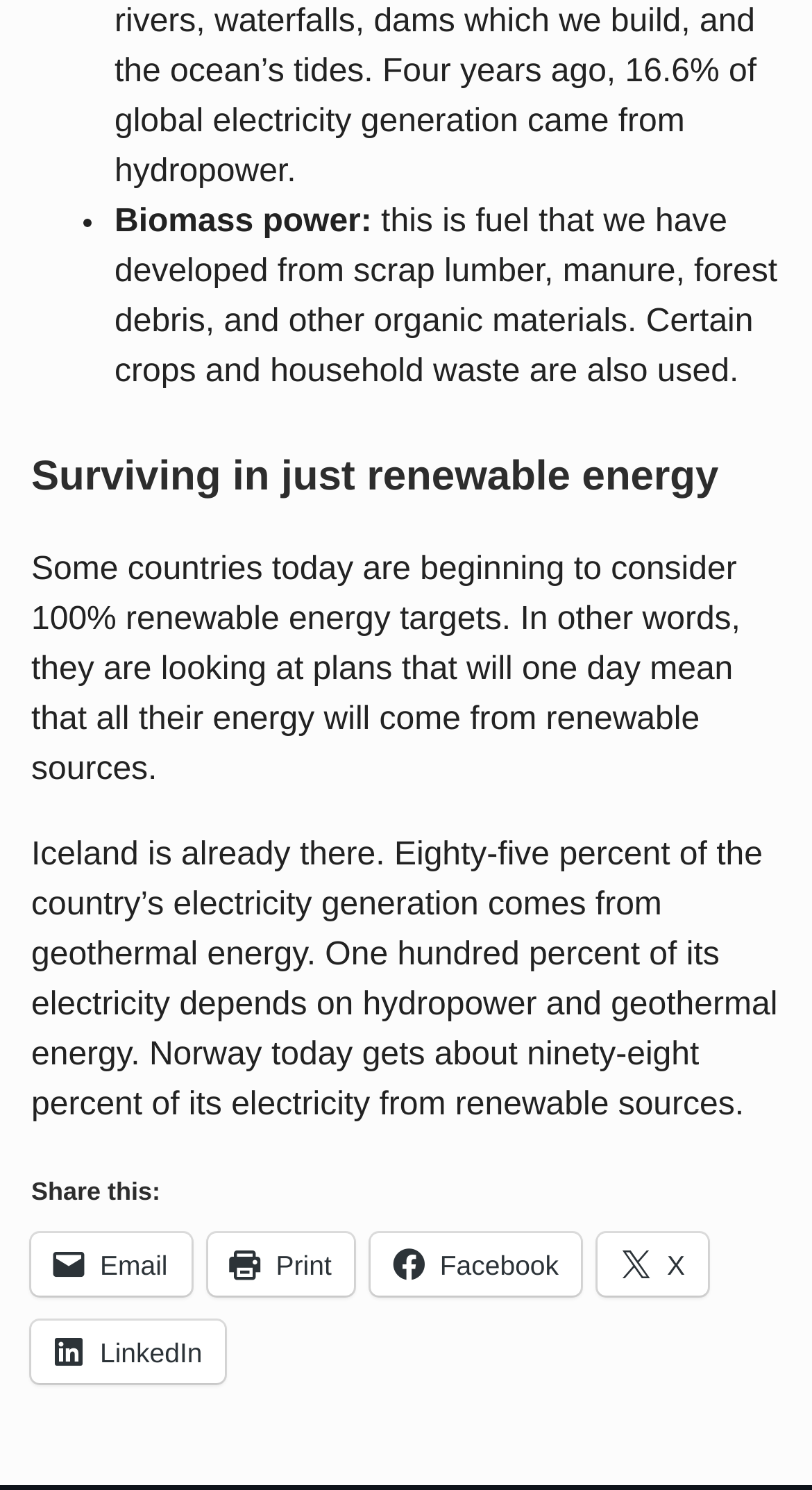Refer to the image and provide an in-depth answer to the question: 
Which country already uses 100% renewable energy?

According to the text, Iceland is already using 100% renewable energy, with 85% of its electricity generation coming from geothermal energy and 100% of its electricity depending on hydropower and geothermal energy.